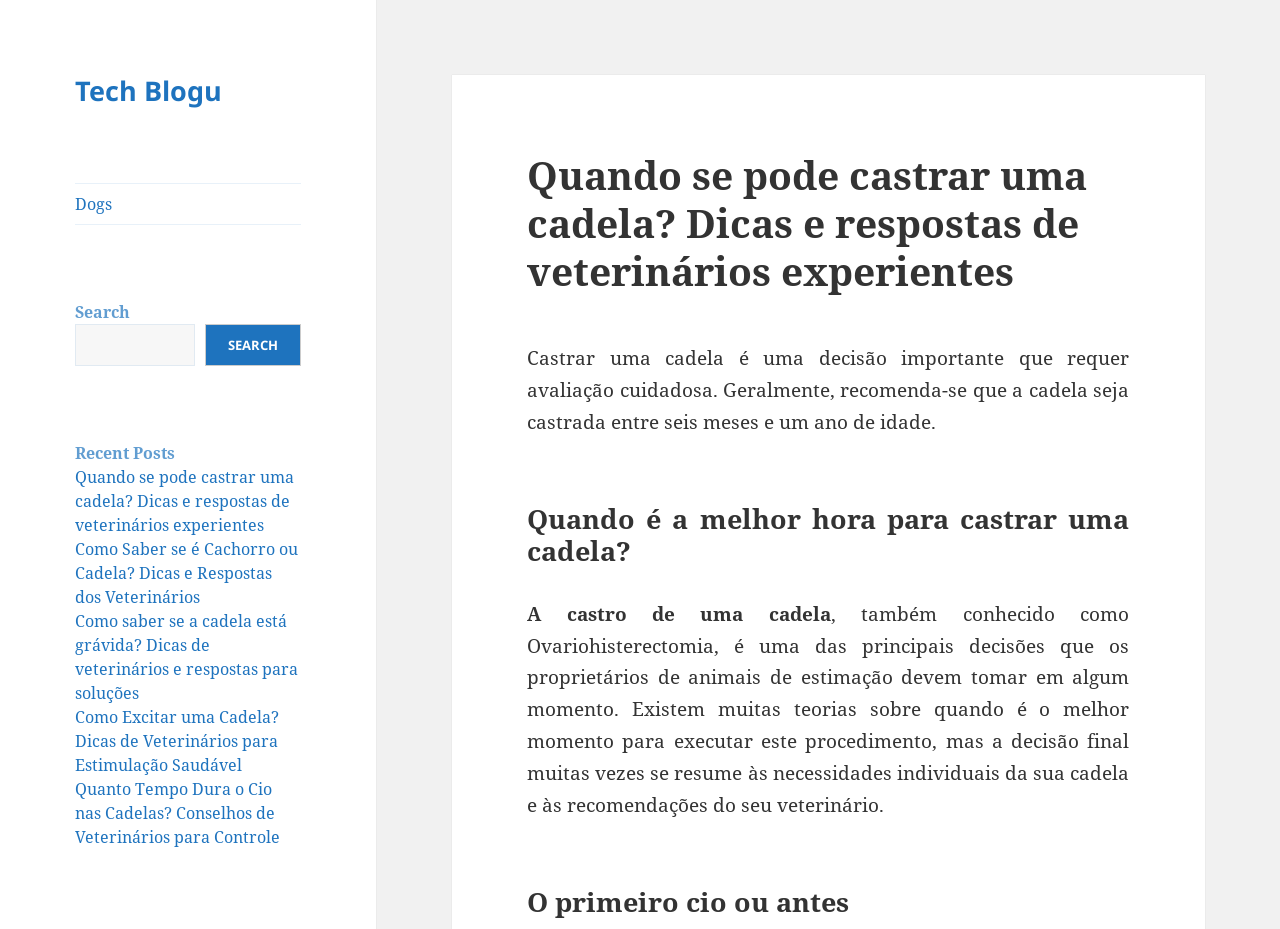Identify and provide the bounding box for the element described by: "Dogs".

[0.059, 0.198, 0.235, 0.241]